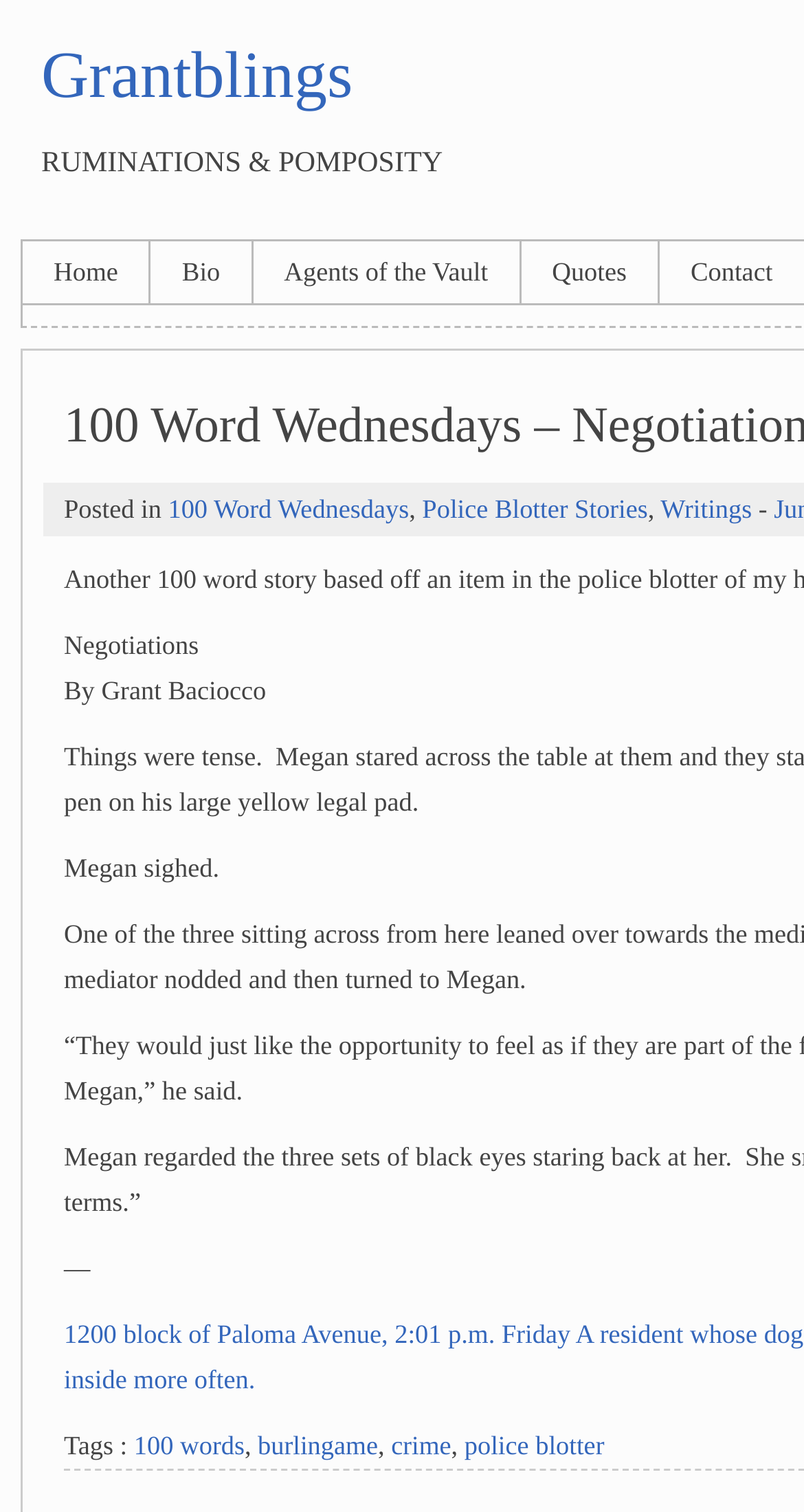How many tags are associated with the writing?
Using the image as a reference, give a one-word or short phrase answer.

4